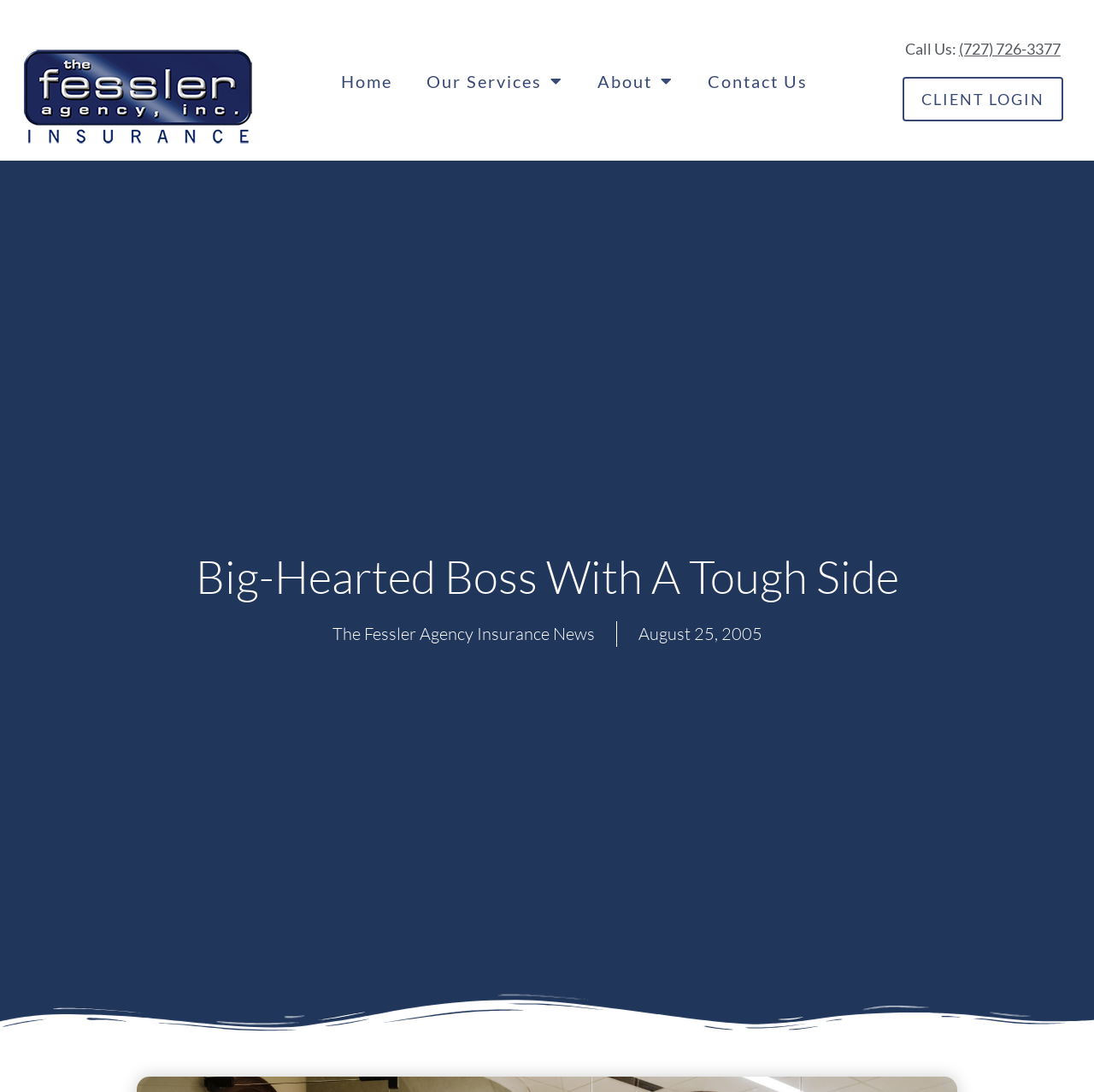Please give a succinct answer to the question in one word or phrase:
How many main navigation links are there?

4